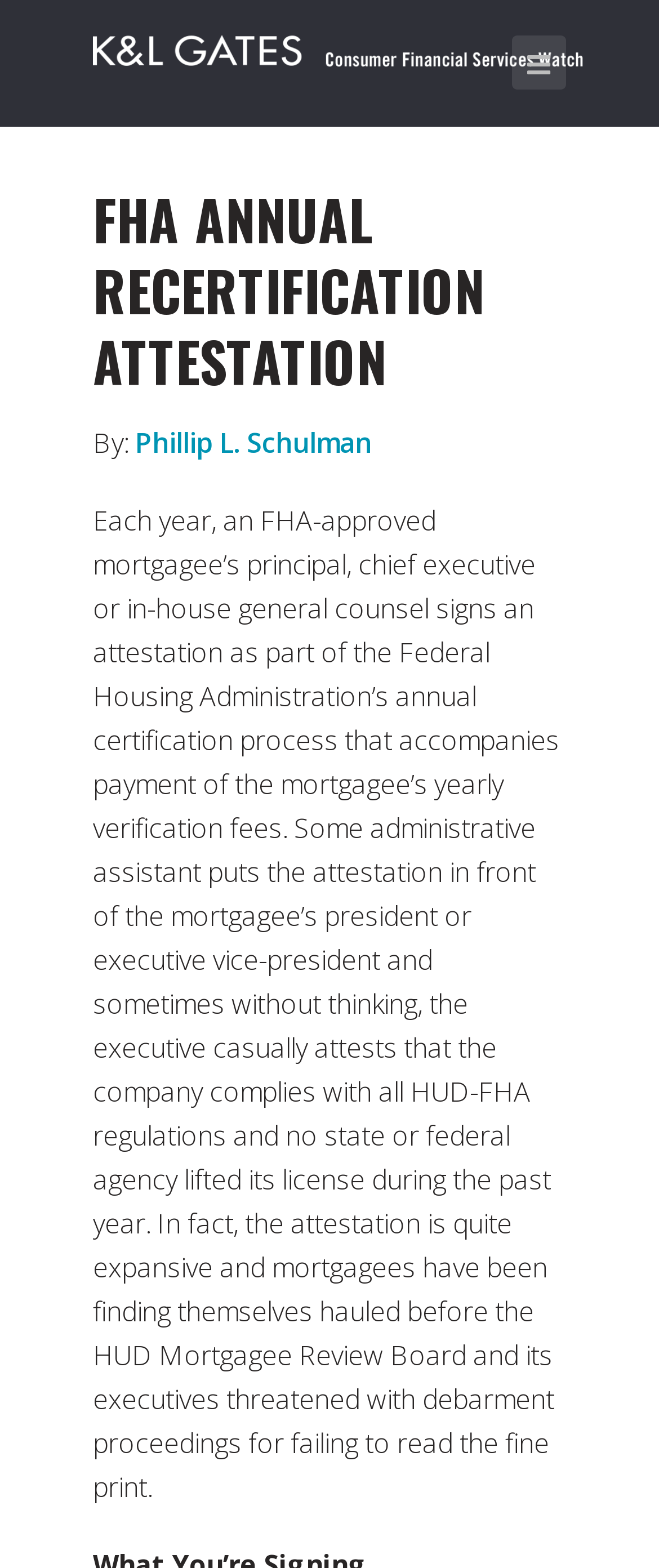Construct a comprehensive description capturing every detail on the webpage.

The webpage is about FHA Annual Recertification Attestation, specifically discussing the process and importance of the attestation in the Consumer Financial Services Watch context. 

At the top, there is a link to "Consumer Financial Services Watch" on the left side, and a small icon represented by "\uf0c9" on the right side. 

Below these elements, a large heading "FHA ANNUAL RECERTIFICATION ATTESTATION" is centered, taking up most of the width. 

Under the heading, there is a section with a label "By:" on the left, followed by a link to the author "Phillip L. Schulman". 

The main content of the webpage is a long paragraph of text that explains the FHA annual certification process, the role of the attestation, and the potential consequences of not complying with the regulations. This text is positioned below the author information and spans most of the width of the page.